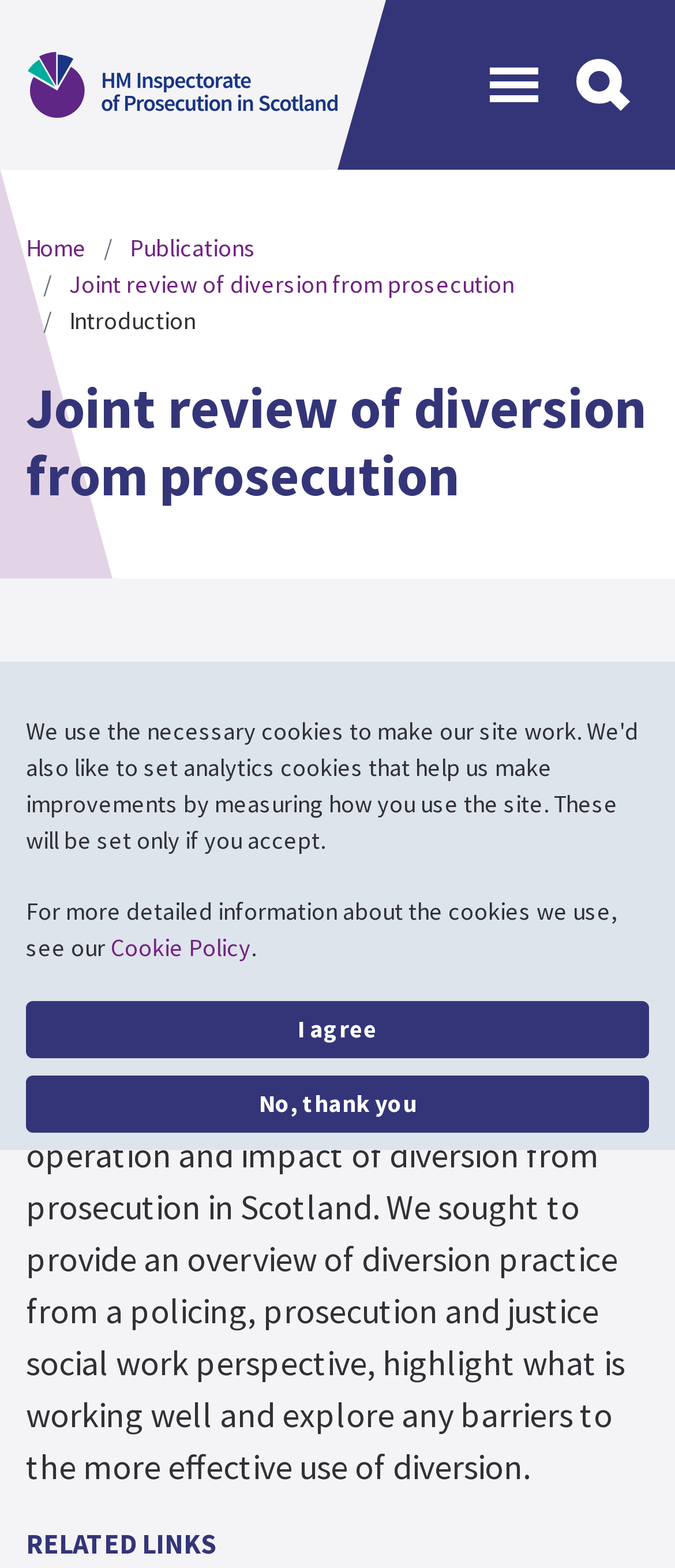Determine the bounding box coordinates of the clickable region to execute the instruction: "Click the HM Inspectorate of Prosecution in Scotland link". The coordinates should be four float numbers between 0 and 1, denoted as [left, top, right, bottom].

[0.041, 0.033, 0.5, 0.075]